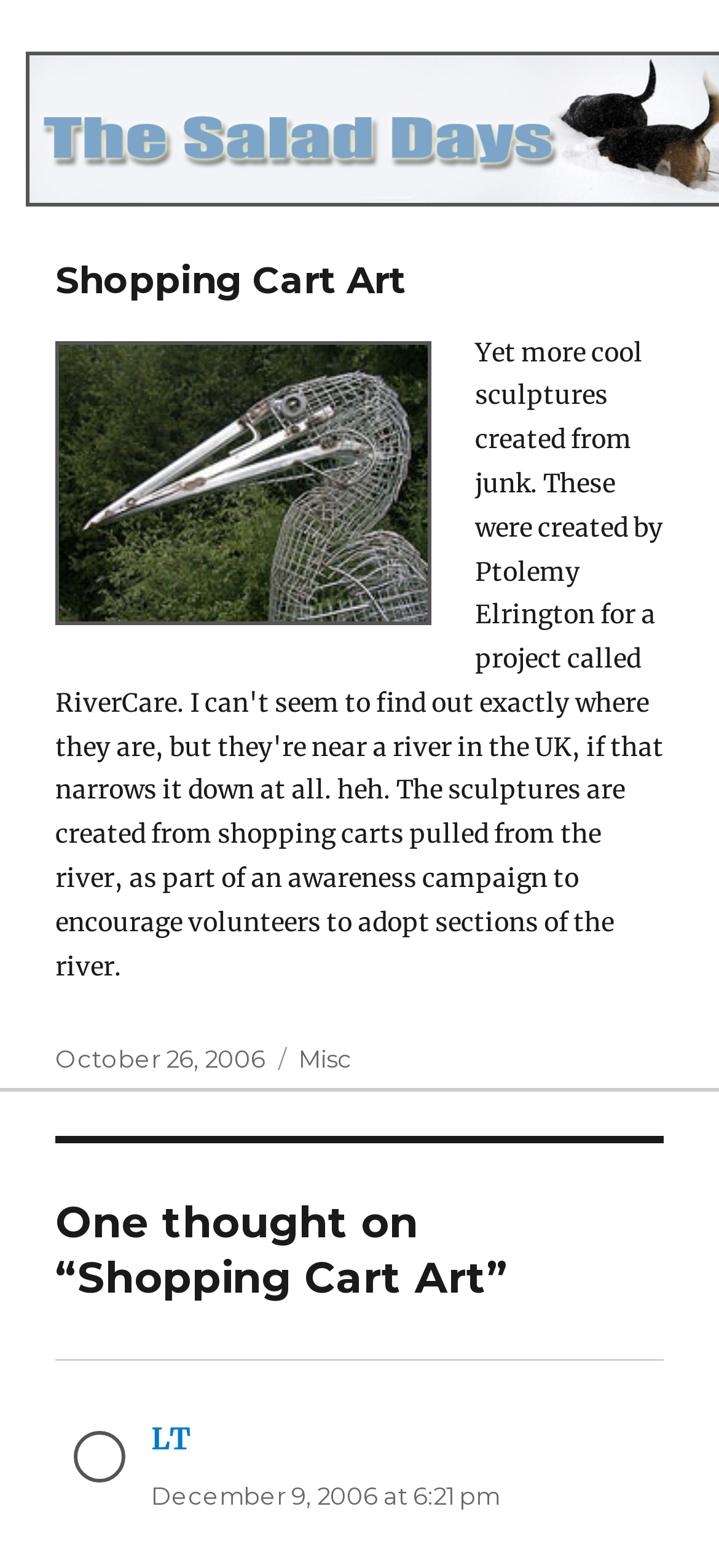Find the bounding box coordinates of the UI element according to this description: "Disclaimers".

None